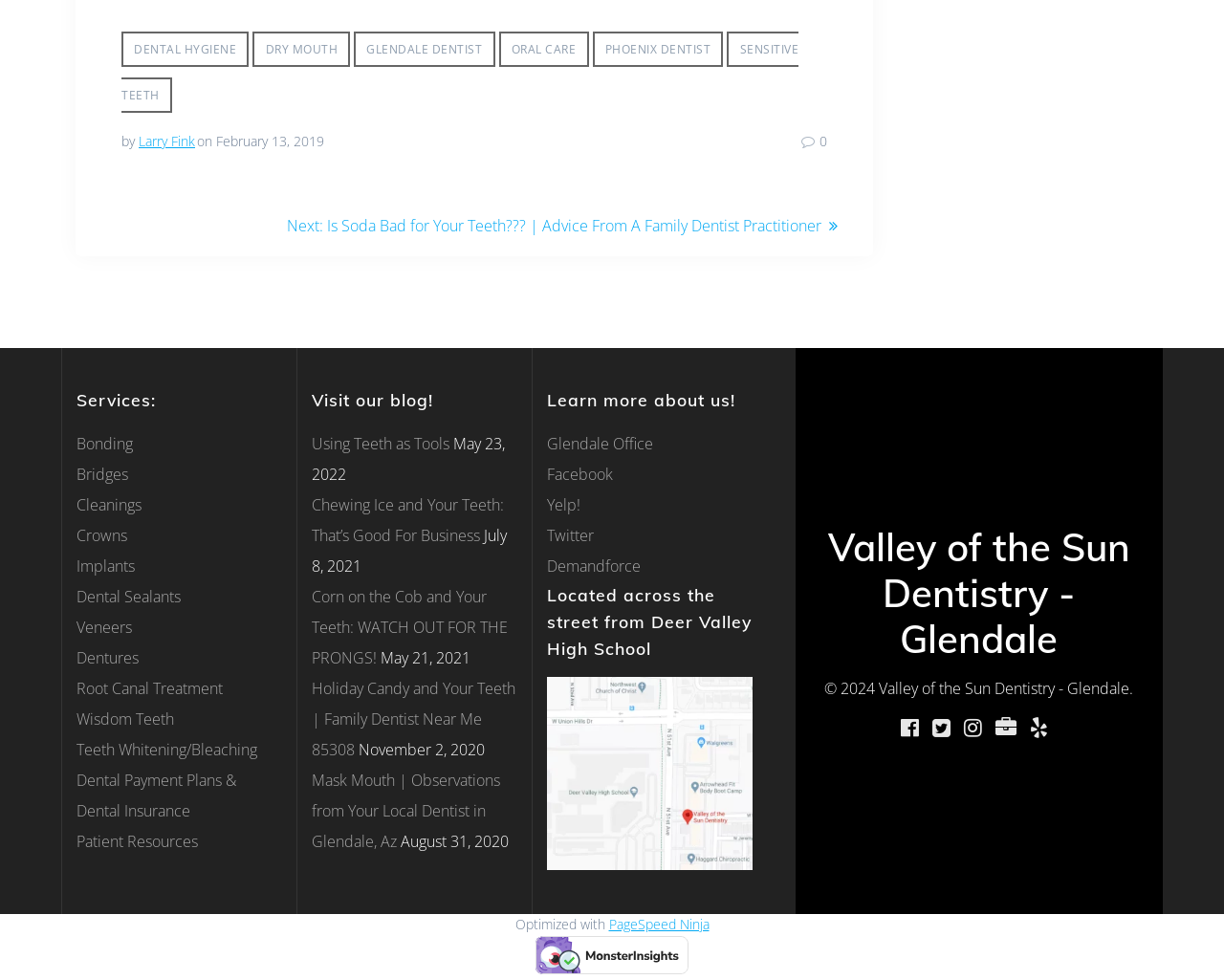Extract the bounding box coordinates for the HTML element that matches this description: "Archives 1998-2007". The coordinates should be four float numbers between 0 and 1, i.e., [left, top, right, bottom].

None